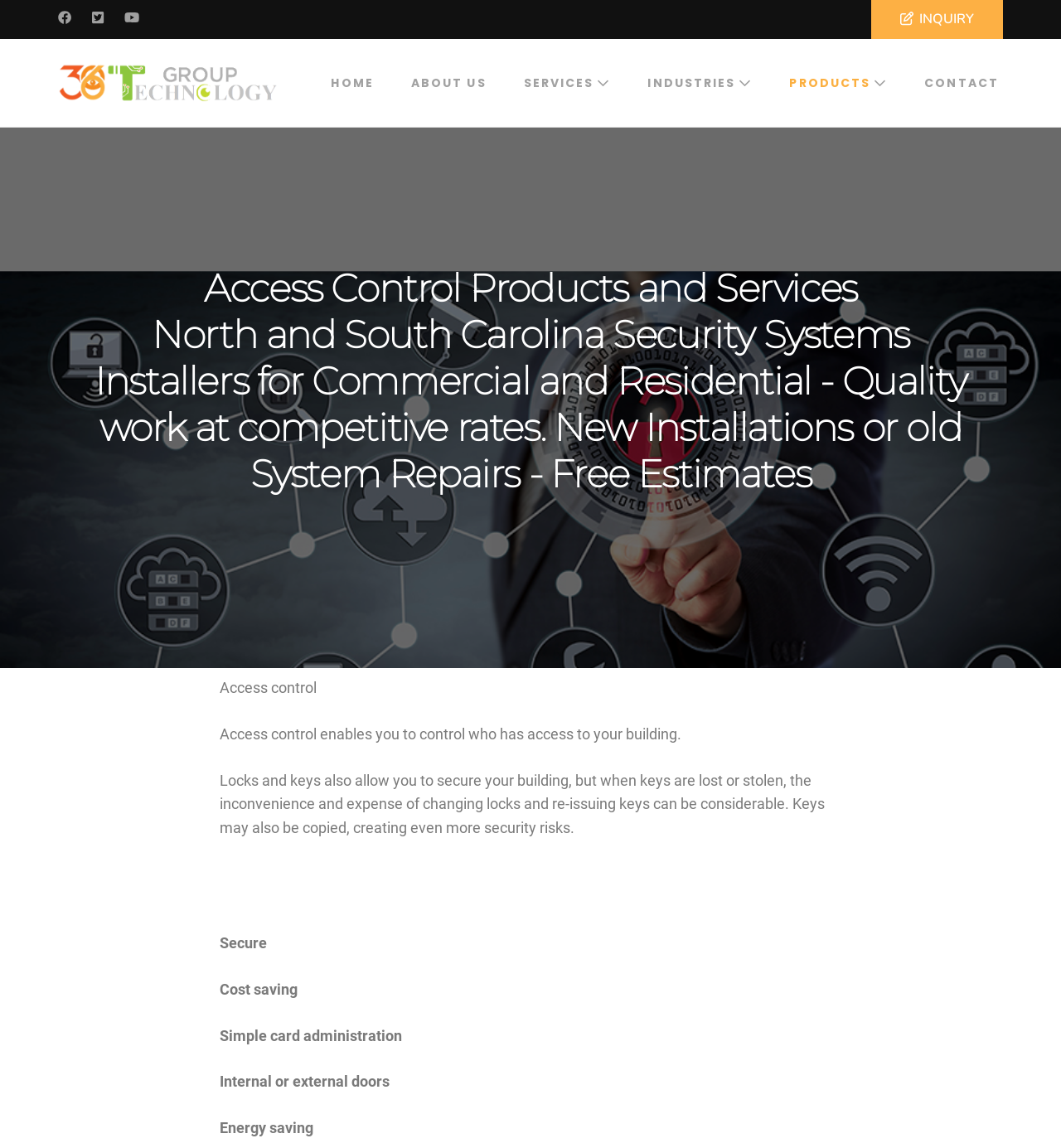What type of security systems does the company install?
Look at the image and answer the question with a single word or phrase.

Commercial and Residential